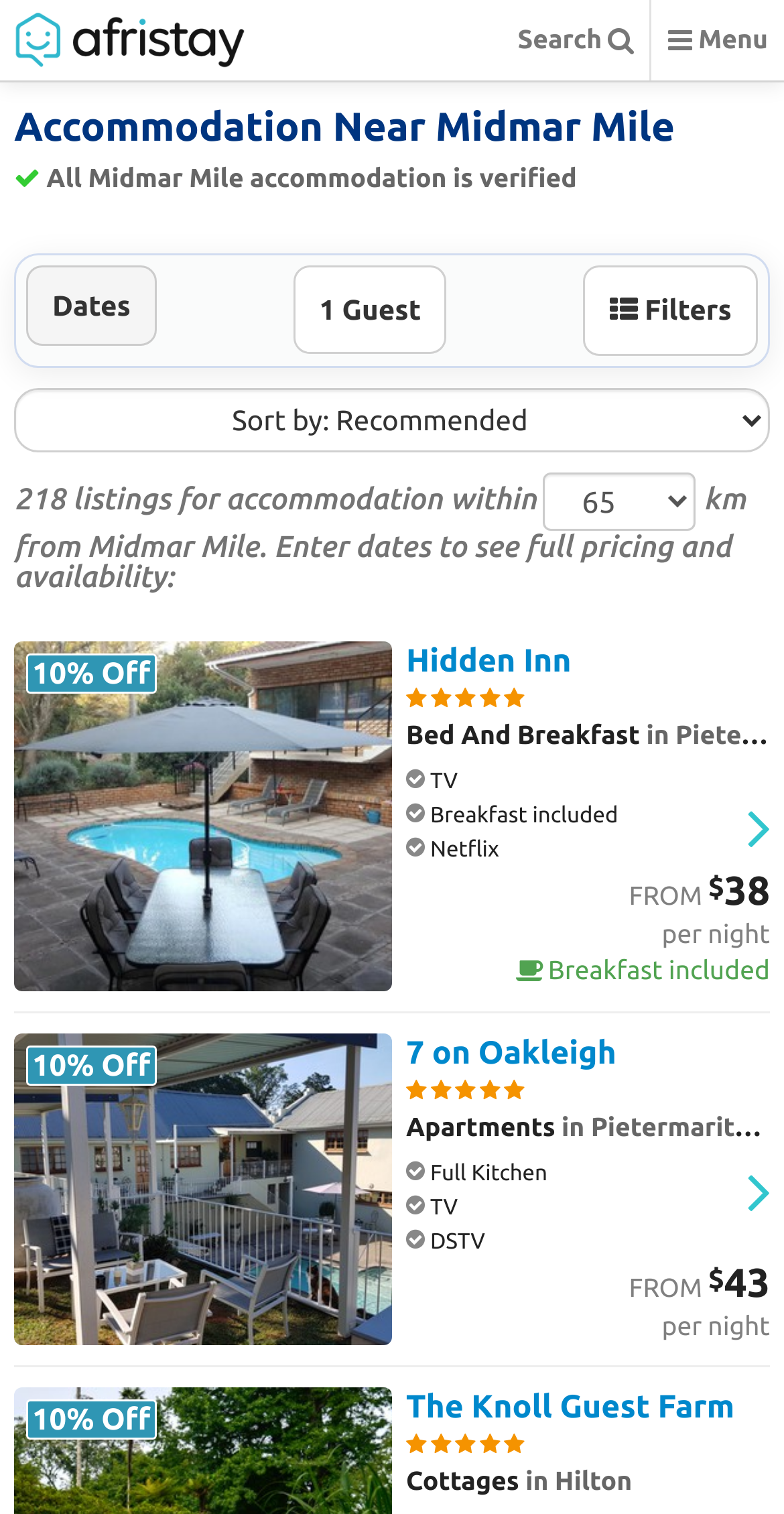How many listings are available?
Based on the screenshot, provide a one-word or short-phrase response.

218